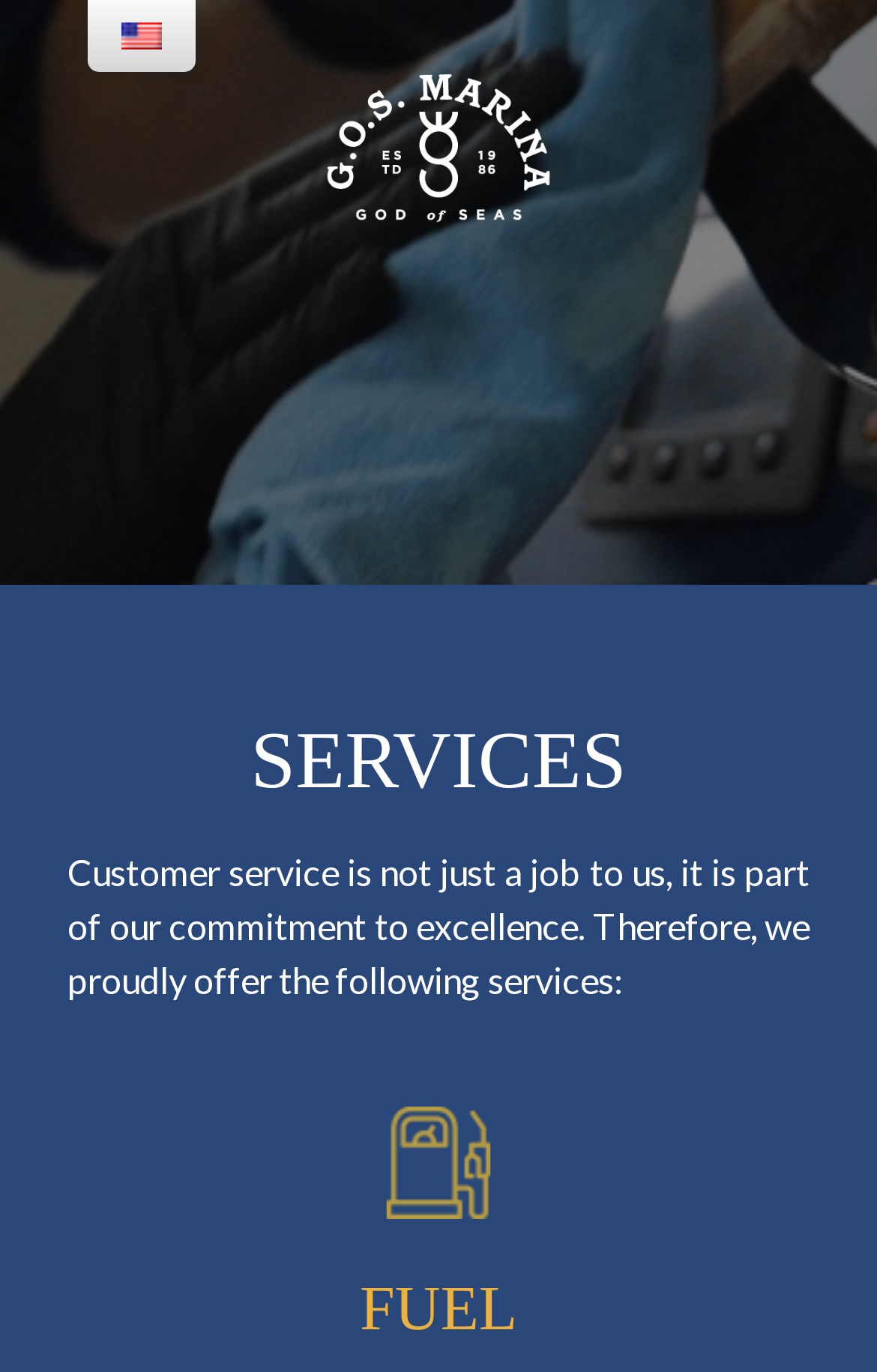What is below the 'SERVICES' heading?
Using the details shown in the screenshot, provide a comprehensive answer to the question.

Below the 'SERVICES' heading, there is a block of text that describes the company's commitment to customer service and excellence, followed by a heading 'FUEL' and an image.